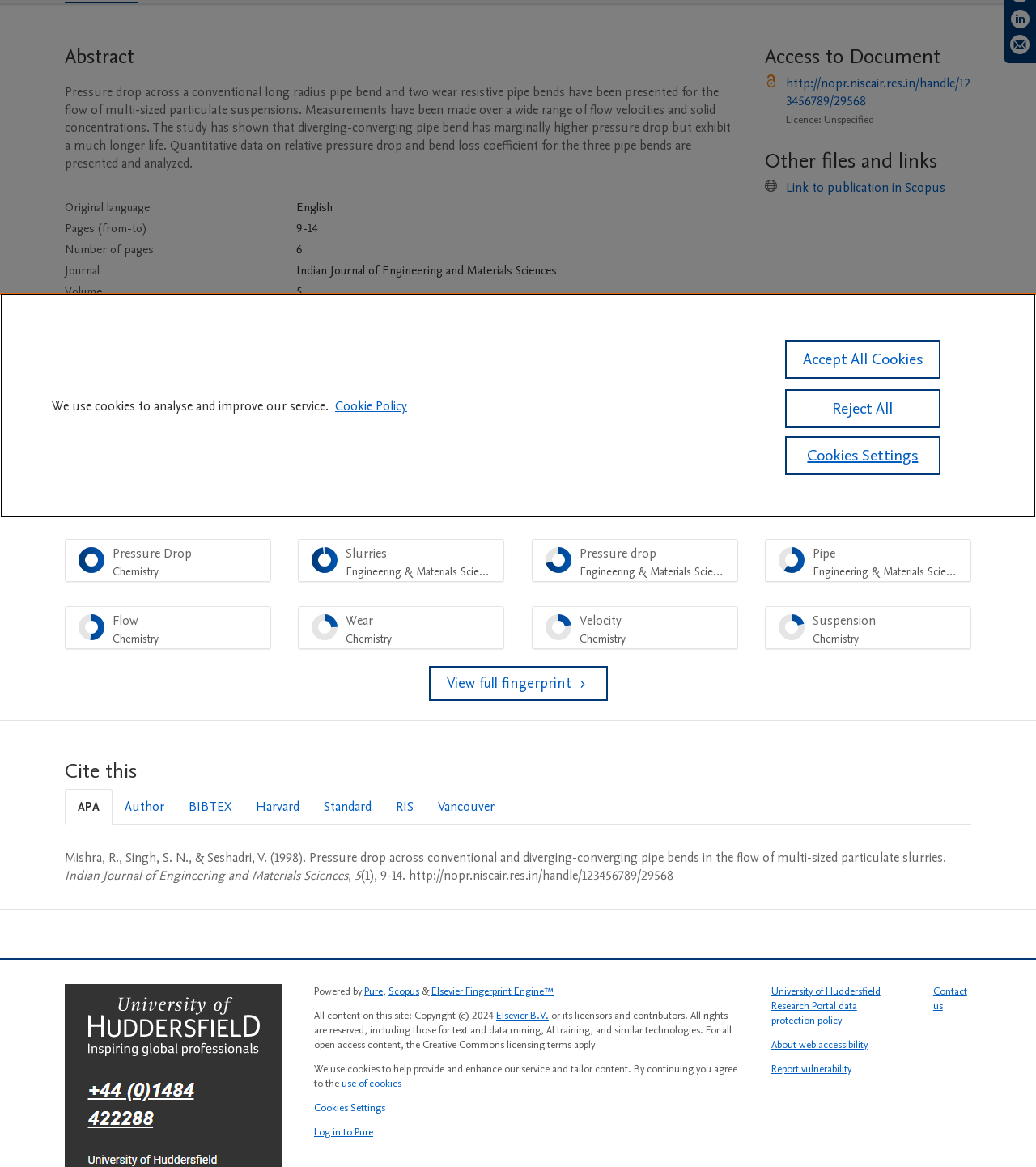Locate the bounding box of the UI element based on this description: "View full fingerprint". Provide four float numbers between 0 and 1 as [left, top, right, bottom].

[0.414, 0.571, 0.586, 0.601]